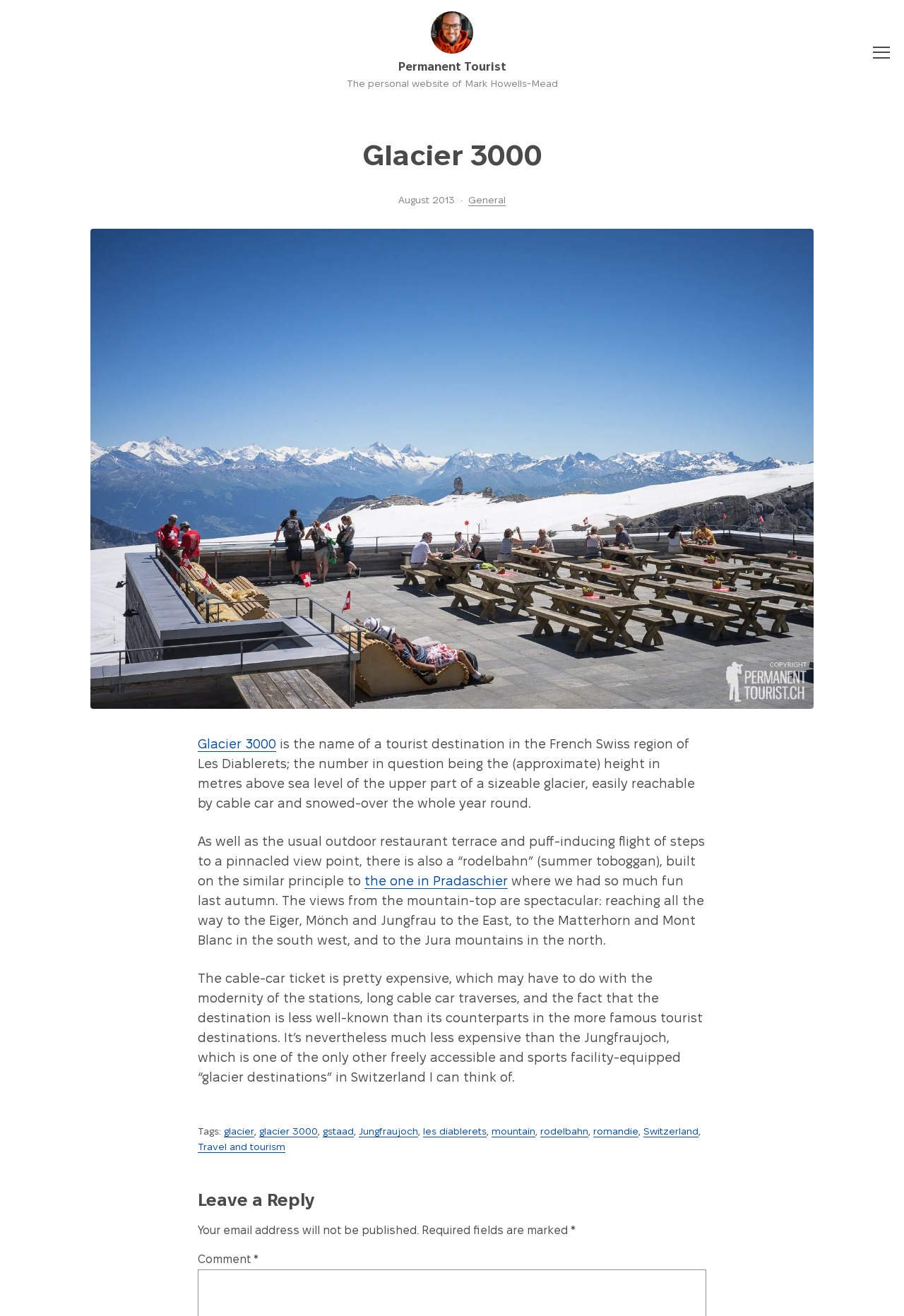Determine the bounding box coordinates of the element that should be clicked to execute the following command: "Click on General".

[0.518, 0.149, 0.559, 0.156]